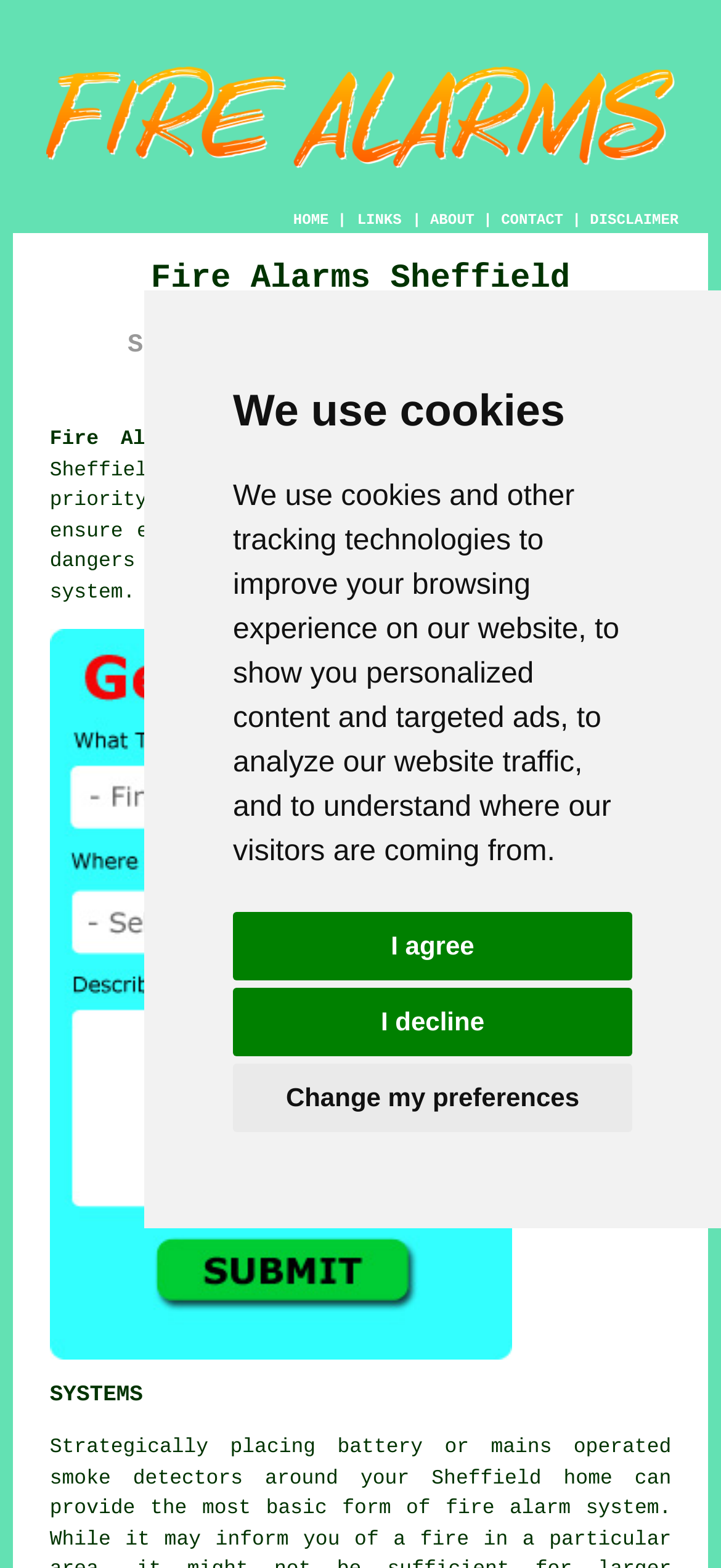What is the main service offered? Look at the image and give a one-word or short phrase answer.

Fire alarm installation